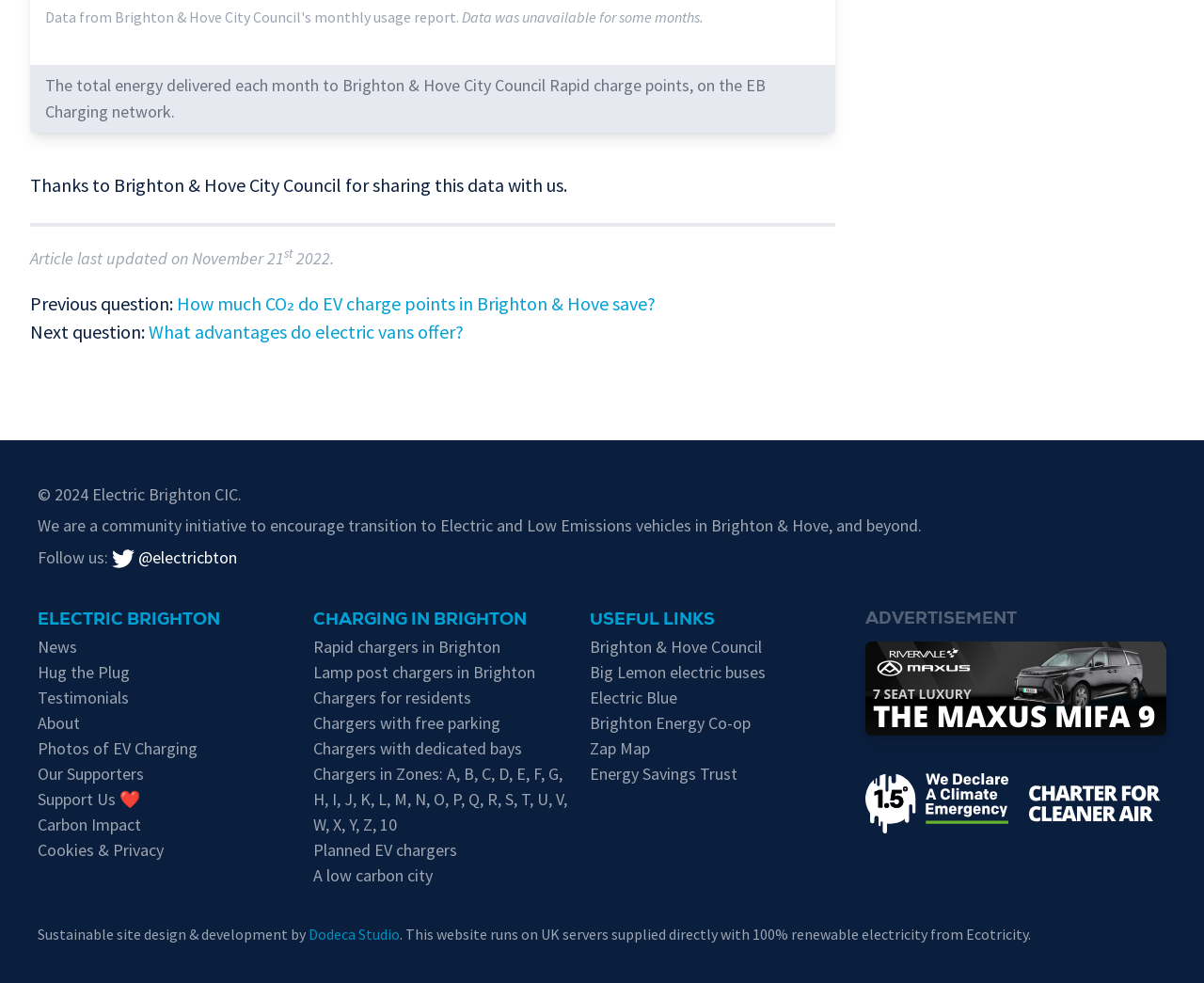Please determine the bounding box coordinates of the clickable area required to carry out the following instruction: "Read about the advantages of electric vans". The coordinates must be four float numbers between 0 and 1, represented as [left, top, right, bottom].

[0.123, 0.325, 0.385, 0.349]